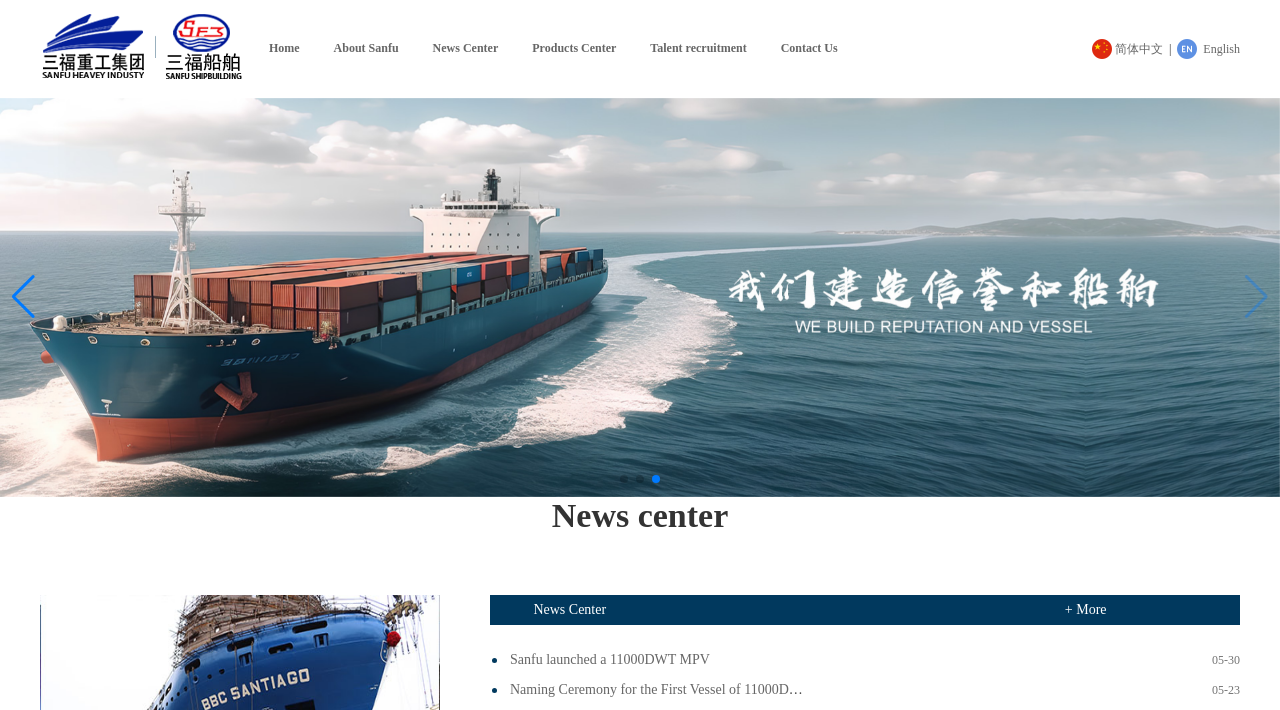Examine the screenshot and answer the question in as much detail as possible: What is the date of the first news article?

The date of the first news article is obtained from the static text element with the text '05-30' which is located next to the link element with the text 'Sanfu launched a 11000DWT MPV'.